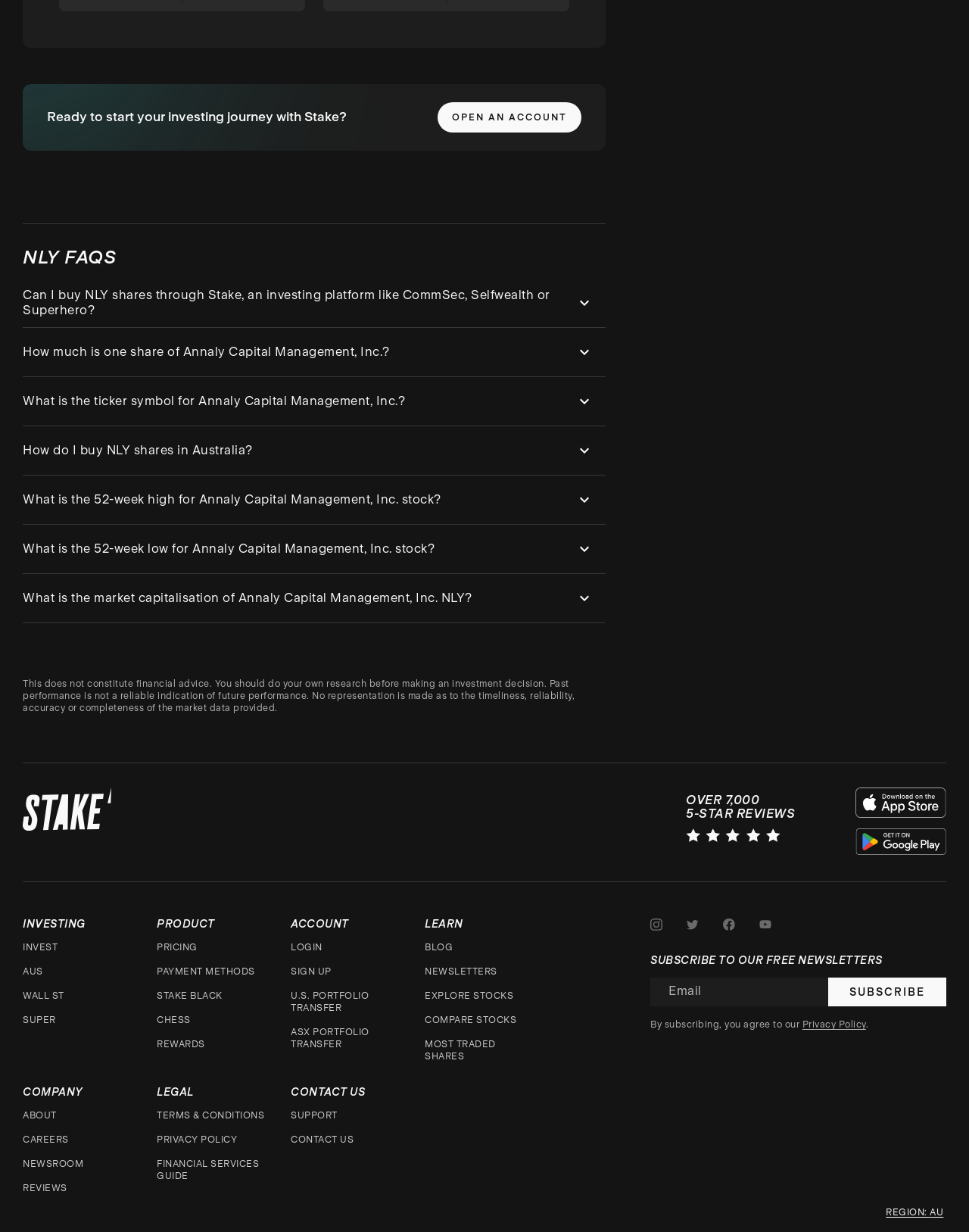Please predict the bounding box coordinates of the element's region where a click is necessary to complete the following instruction: "Open an account". The coordinates should be represented by four float numbers between 0 and 1, i.e., [left, top, right, bottom].

[0.452, 0.083, 0.6, 0.107]